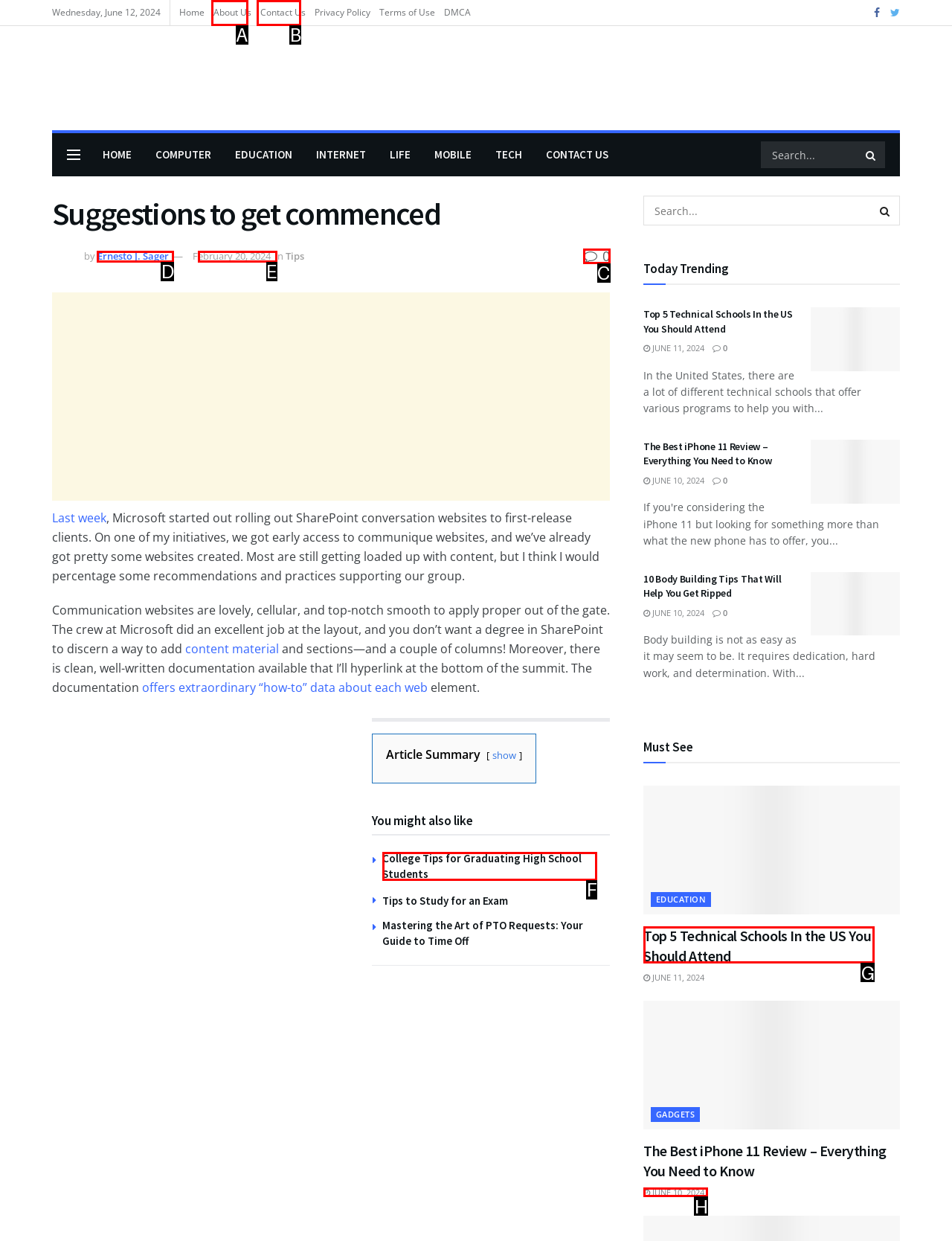Select the letter from the given choices that aligns best with the description: Sign Up. Reply with the specific letter only.

None